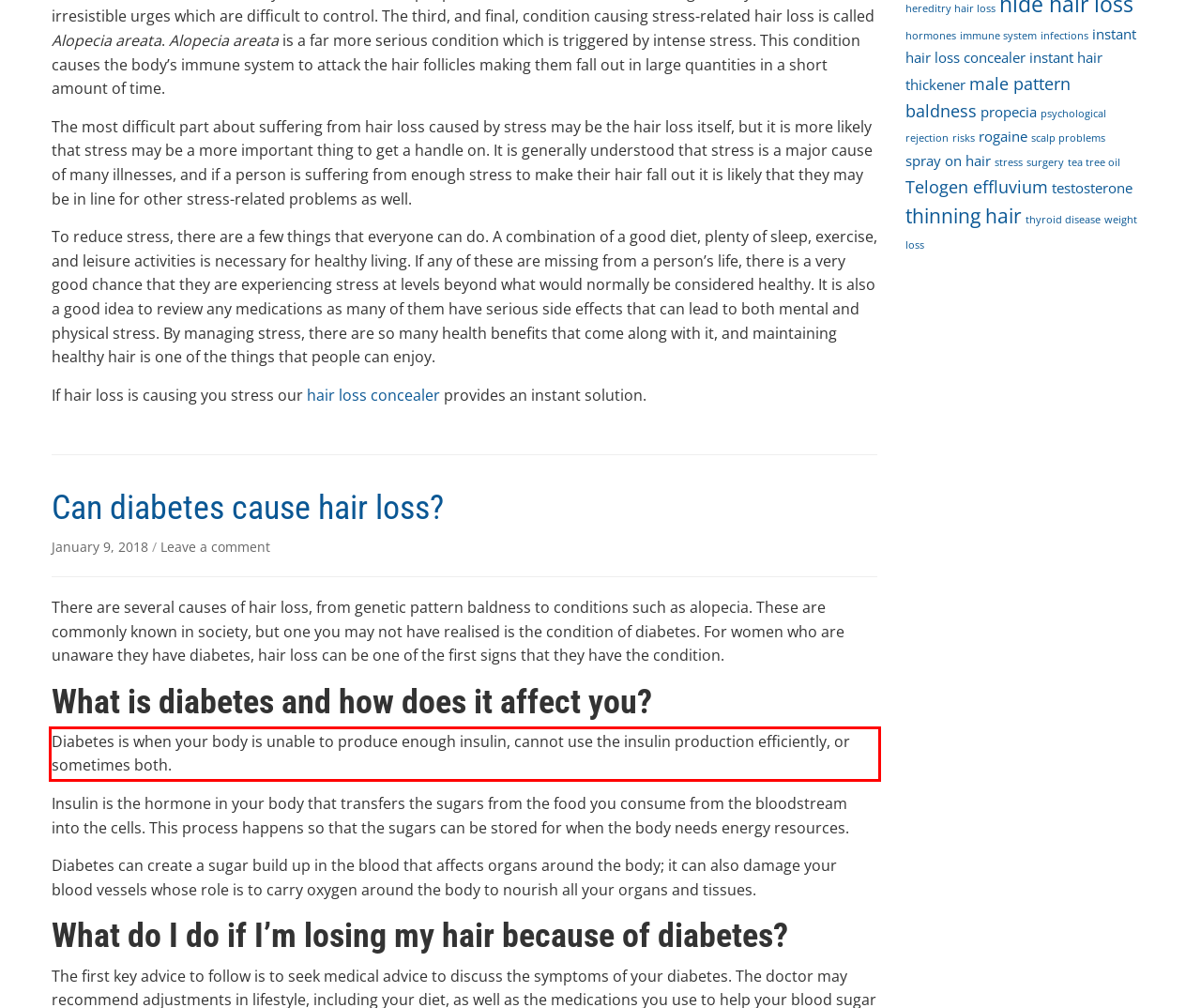You are given a screenshot with a red rectangle. Identify and extract the text within this red bounding box using OCR.

Diabetes is when your body is unable to produce enough insulin, cannot use the insulin production efficiently, or sometimes both.